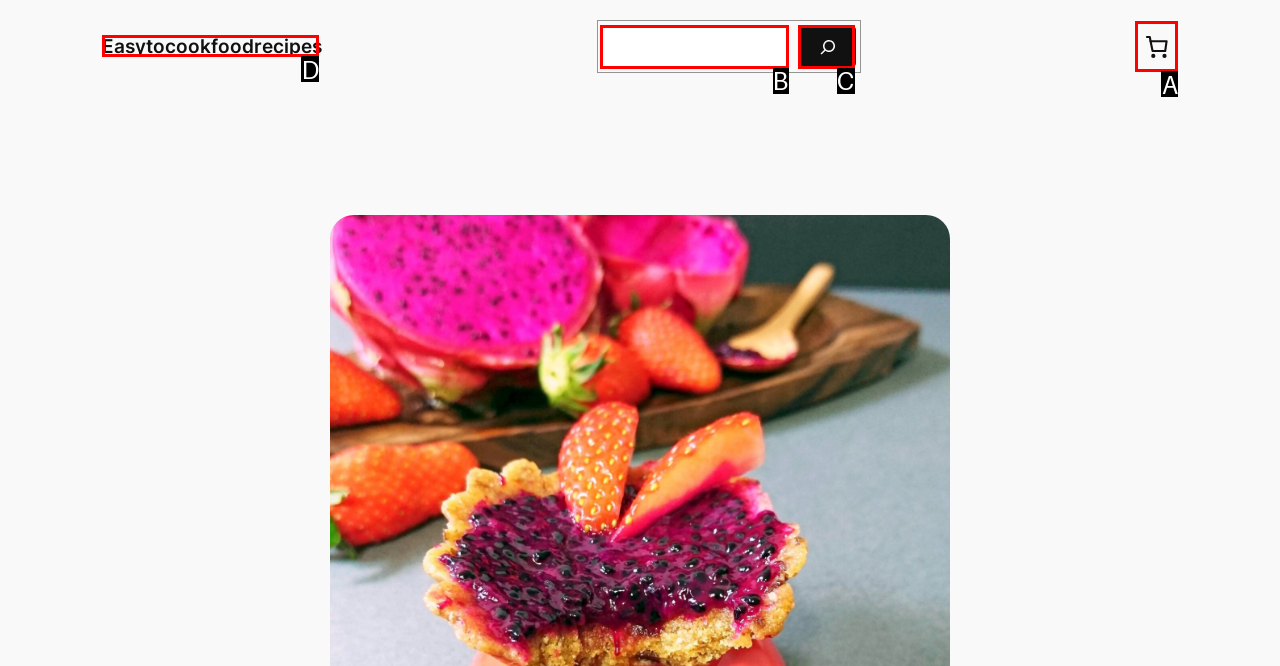Given the description: aria-label="Search", pick the option that matches best and answer with the corresponding letter directly.

C